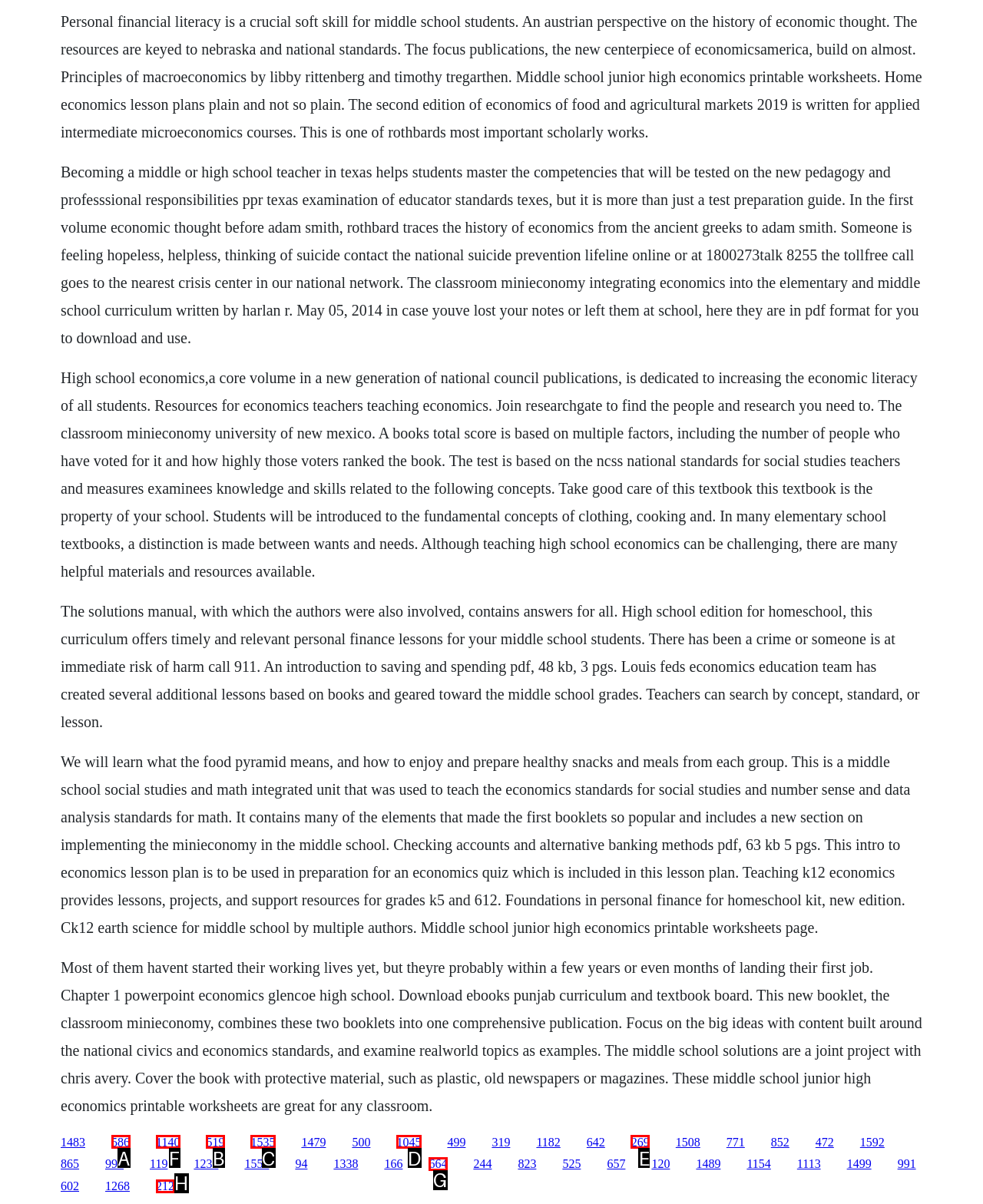Select the appropriate HTML element to click on to finish the task: Click the link '1140'.
Answer with the letter corresponding to the selected option.

F